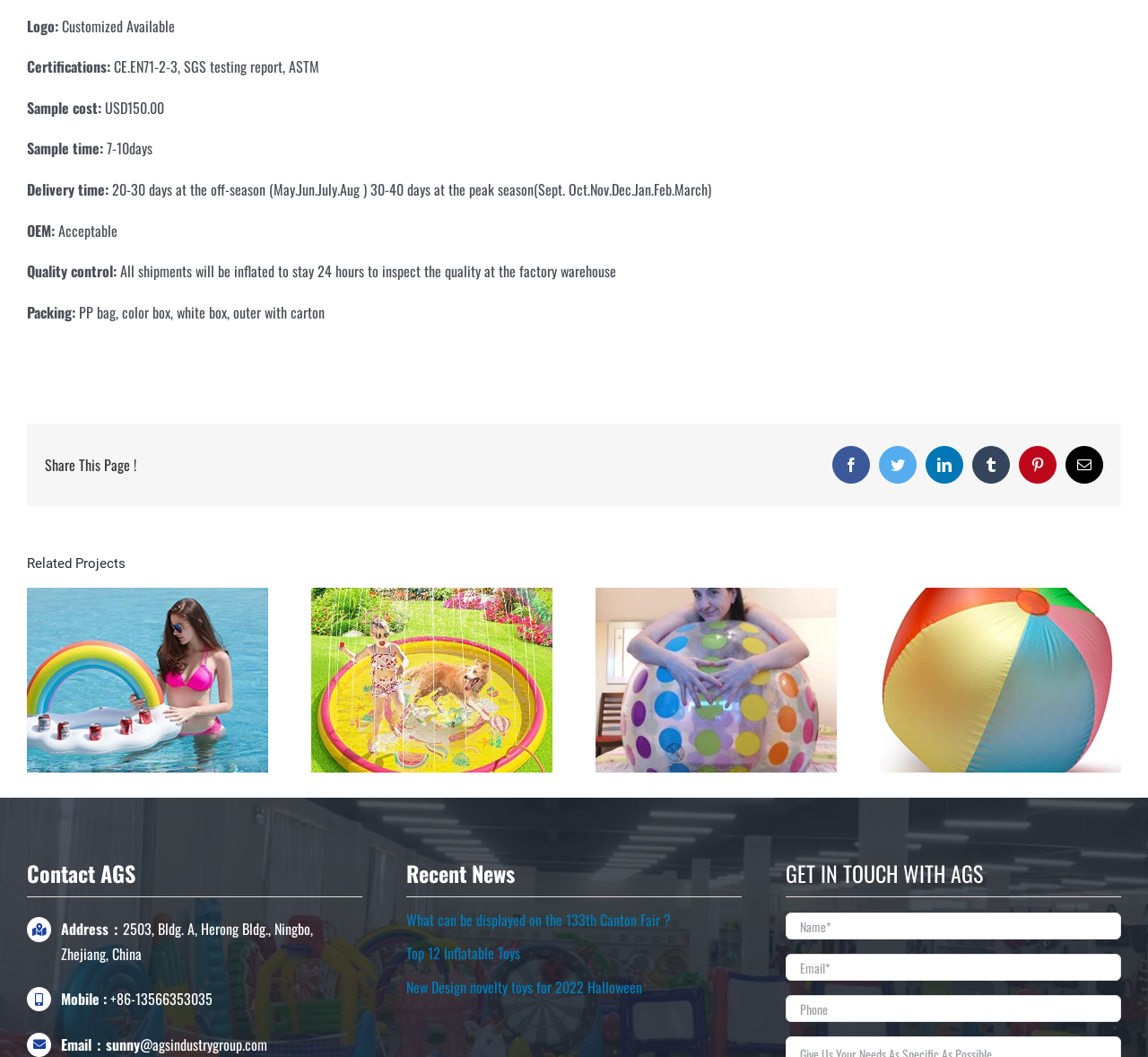Locate the bounding box coordinates of the clickable region to complete the following instruction: "Share this page on Facebook."

[0.725, 0.422, 0.758, 0.458]